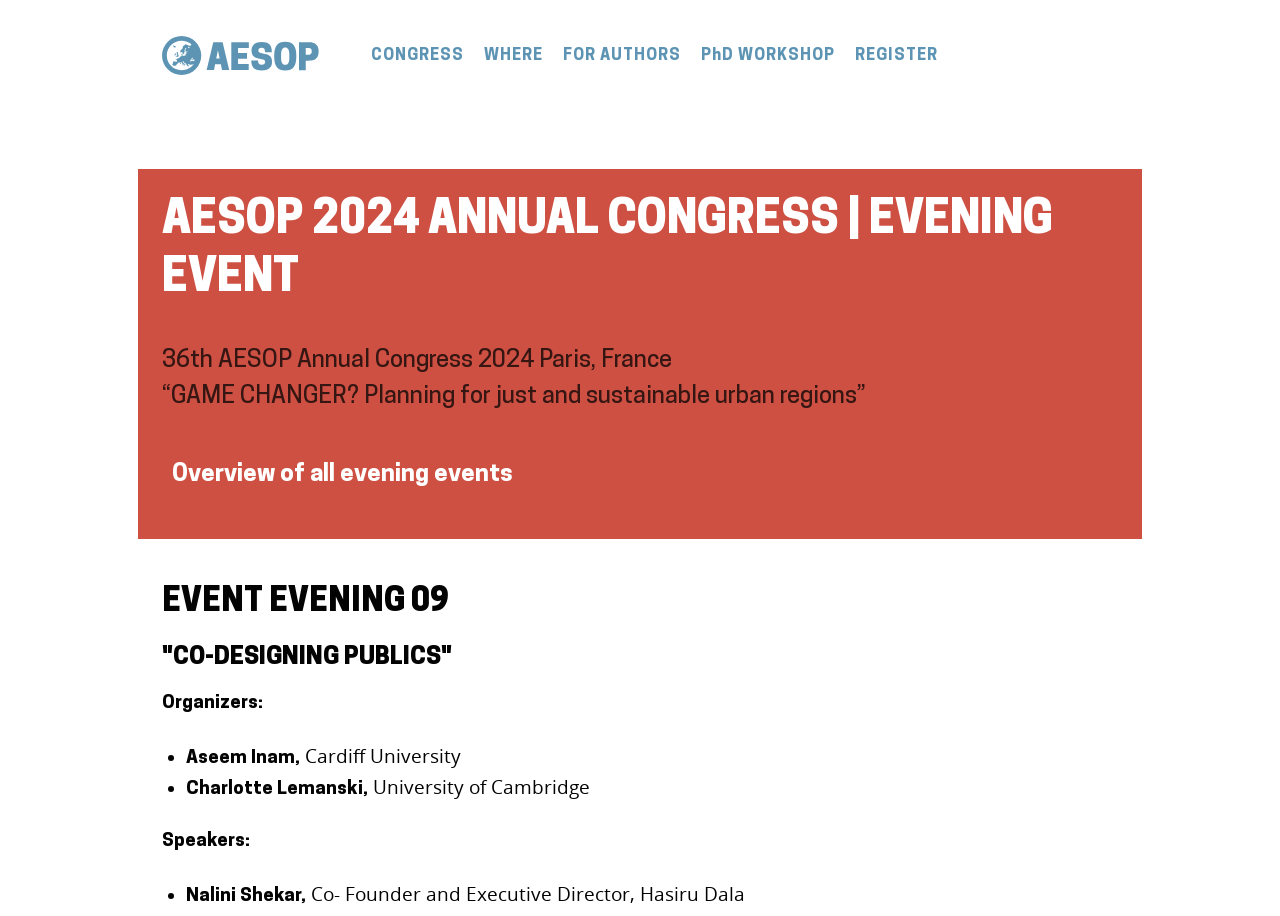Observe the image and answer the following question in detail: What is the affiliation of Charlotte Lemanski?

The affiliation of Charlotte Lemanski can be found in the StaticText element with the text 'University of Cambridge'. This element is located at the coordinates [0.287, 0.845, 0.461, 0.872] and is part of the event description section.